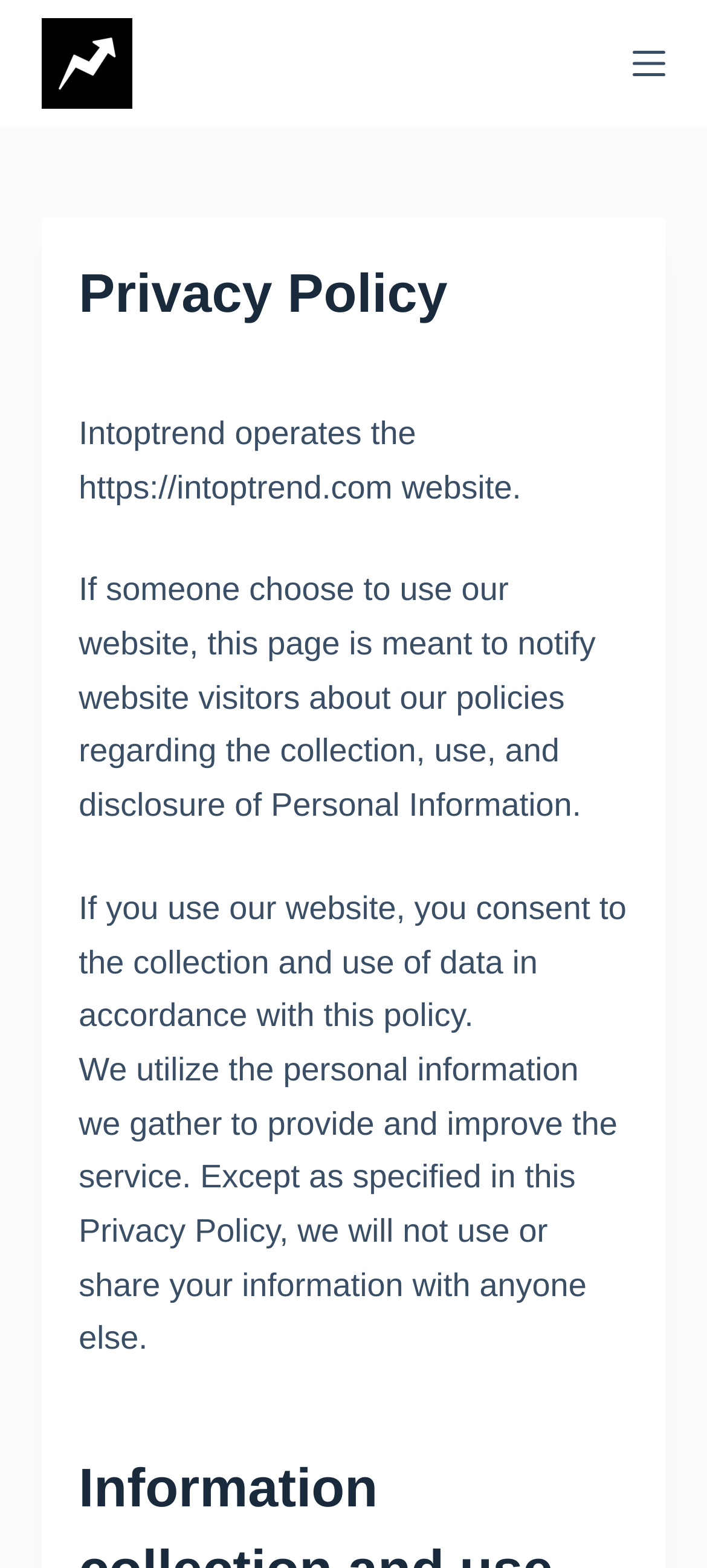Provide an in-depth caption for the contents of the webpage.

The webpage is titled "Privacy Policy - intoptrend" and has a prominent link at the top left corner labeled "Skip to content". To the right of this link is the intoptrend favicon, which is a small image. 

At the top right corner, there is a button labeled "Menu". Below this button, there is a header section that spans most of the width of the page. Within this header, there is a heading that reads "Privacy Policy" in a prominent font. 

Below the header, there are four paragraphs of text. The first paragraph reads "Intoptrend operates the https://intoptrend.com website." The second paragraph explains the purpose of the page, which is to inform website visitors about the policies regarding the collection, use, and disclosure of Personal Information. 

The third paragraph states that by using the website, visitors consent to the collection and use of data in accordance with this policy. The fourth and final paragraph explains that the gathered personal information is used to provide and improve the service, and will not be shared with anyone else unless specified in this Privacy Policy.